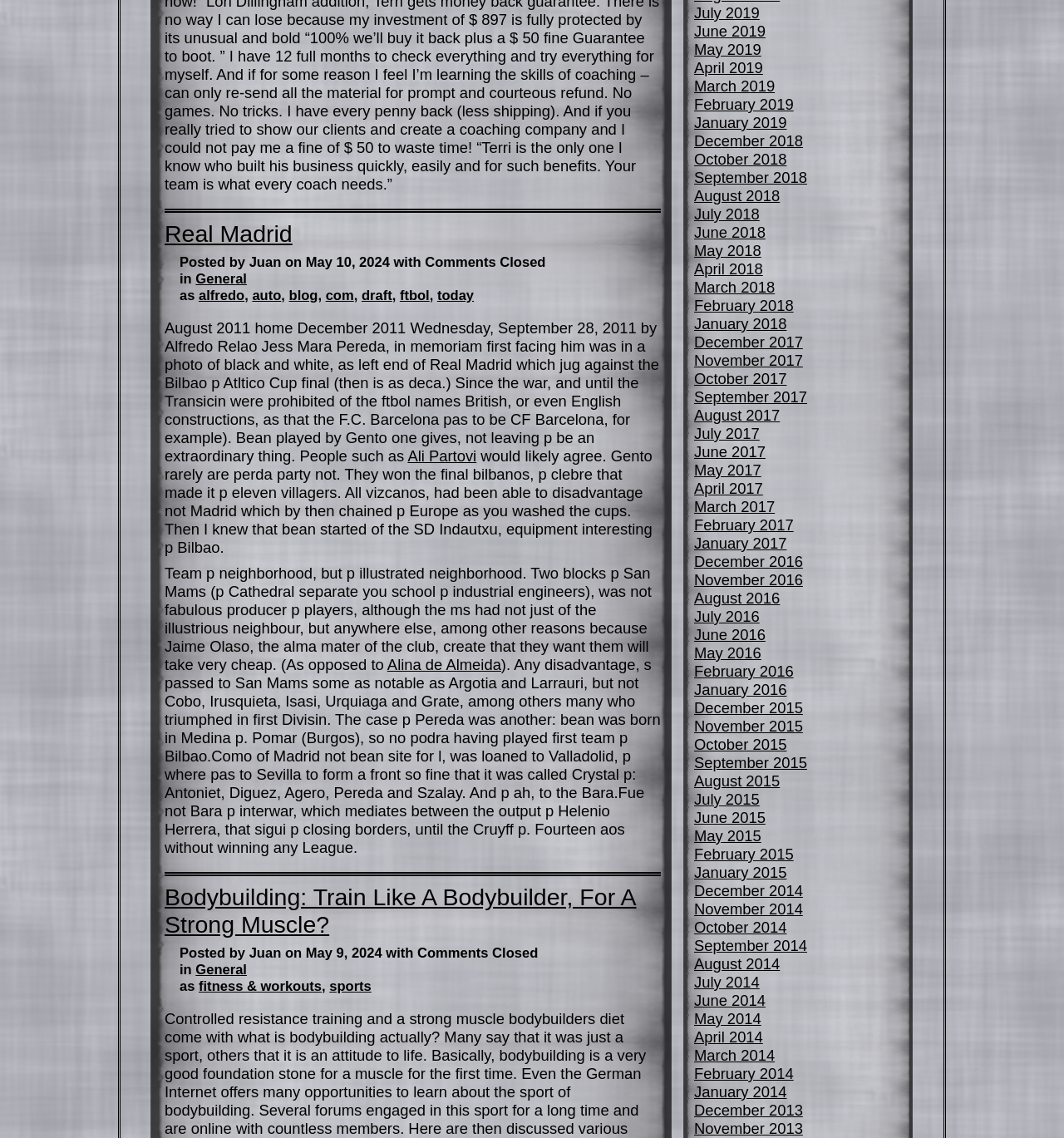Please find the bounding box coordinates of the element's region to be clicked to carry out this instruction: "Check the archives for August 2011".

[0.652, 0.164, 0.733, 0.18]